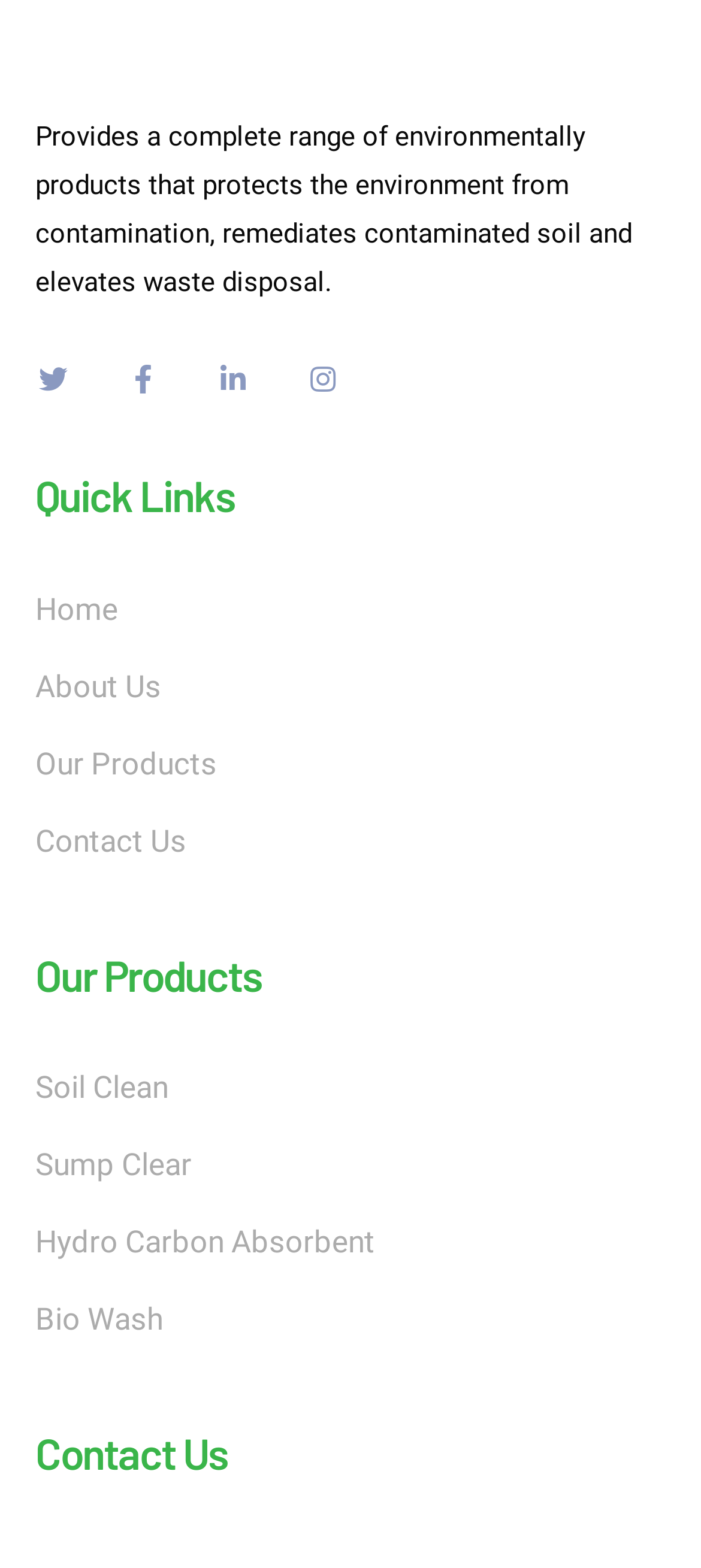Specify the bounding box coordinates of the area to click in order to execute this command: 'search for something'. The coordinates should consist of four float numbers ranging from 0 to 1, and should be formatted as [left, top, right, bottom].

None